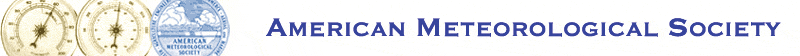Interpret the image and provide an in-depth description.

This image features the logo of the American Meteorological Society, prominently displaying the institution's name in a bold blue font against a white background. Accompanied by intricate designs on either side, including symbolic representations of meteorological instruments or compass-like motifs, this logo signifies the society's commitment to advancing the atmospheric and related sciences. This particular visual appears on the webpage dedicated to the 95th American Meteorological Society Annual Meeting, which took place from January 4 to 8, 2015, in Phoenix, AZ. The image encapsulates the essence of the event and highlights the society's role in the field of meteorology.